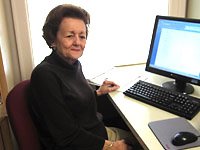Analyze the image and provide a detailed caption.

This image features Sue Hodges, a dedicated volunteer at the Bassett Historical Center. She is seated at a computer desk, engaged in her work while maintaining a warm smile. The workspace includes a computer monitor displaying data, a keyboard, and a mouse, indicating her involvement in administrative tasks or research related to the center's programs. Sue's commitment to service shines through as she contributes her time and efforts to support the goals of the Bassett Historical Center, a 501(c)(3) nonprofit organization focused on preserving and promoting local history.